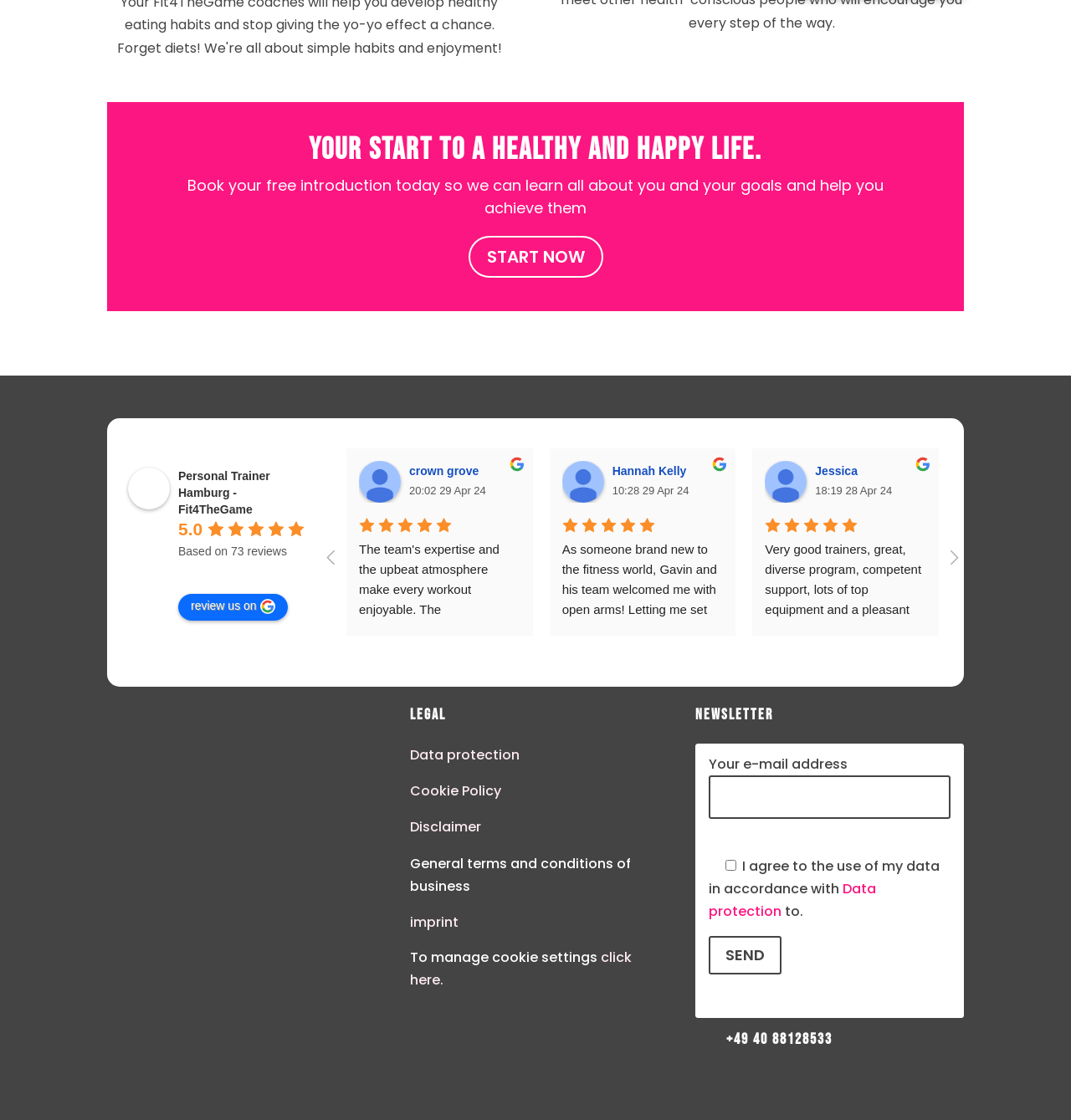What is the rating of Personal Trainer Hamburg - Fit4TheGame?
Answer the question based on the image using a single word or a brief phrase.

5.0